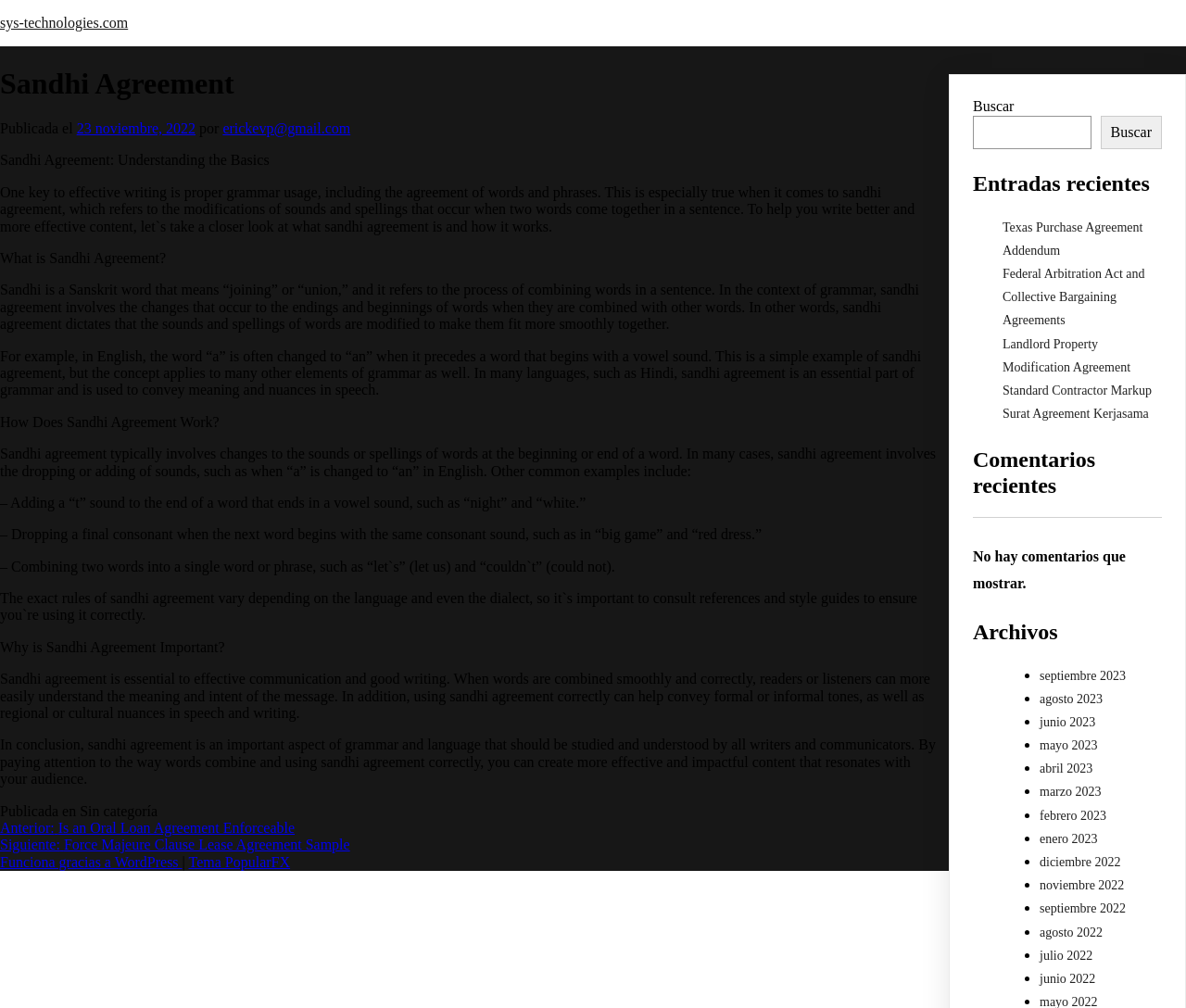Offer an in-depth caption of the entire webpage.

The webpage is about the Sandhi Agreement, a concept in grammar that refers to the modifications of sounds and spellings that occur when two words come together in a sentence. The page is divided into several sections, with a main article section that takes up most of the page.

At the top of the page, there is a header section with a link to the website's homepage and a navigation menu. Below the header, there is a main article section that starts with a heading "Sandhi Agreement" and a subheading "Understanding the Basics". The article is divided into several paragraphs that explain what Sandhi Agreement is, how it works, and why it is important.

To the right of the main article section, there is a sidebar that contains several links to recent posts, archives, and categories. The sidebar is divided into sections, with headings such as "Entradas recientes" (Recent Posts), "Comentarios recientes" (Recent Comments), and "Archivos" (Archives).

At the bottom of the page, there is a footer section that contains links to the website's theme and platform, as well as a copyright notice.

The page has a clean and simple design, with a focus on the main article content. The text is well-organized and easy to read, with headings and subheadings that help to break up the content and make it more scannable.